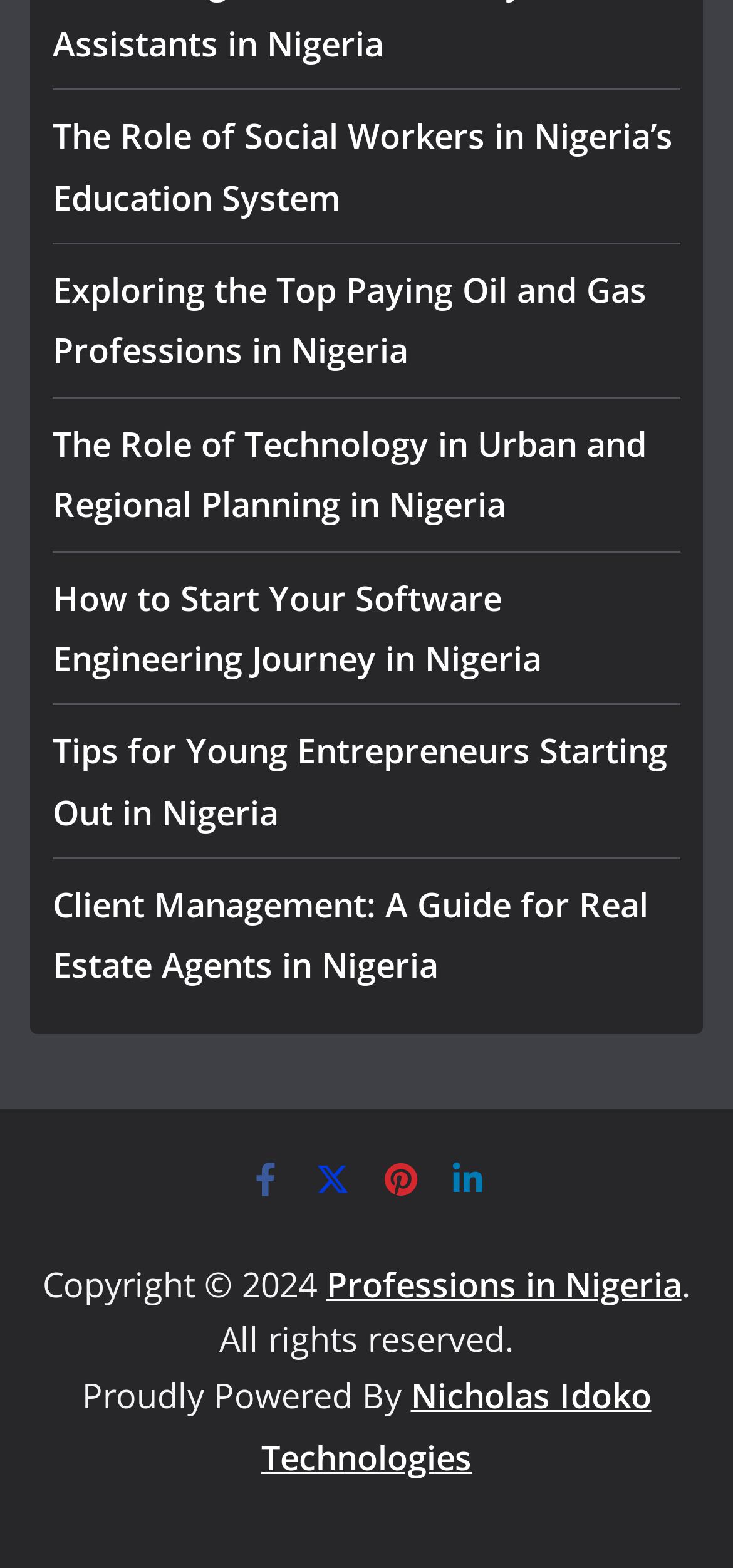How many social media links are there?
Please provide a comprehensive answer based on the details in the screenshot.

There are 4 social media links at the bottom of the webpage, which are Facebook, Twitter, Pinterest, and LinkedIn.